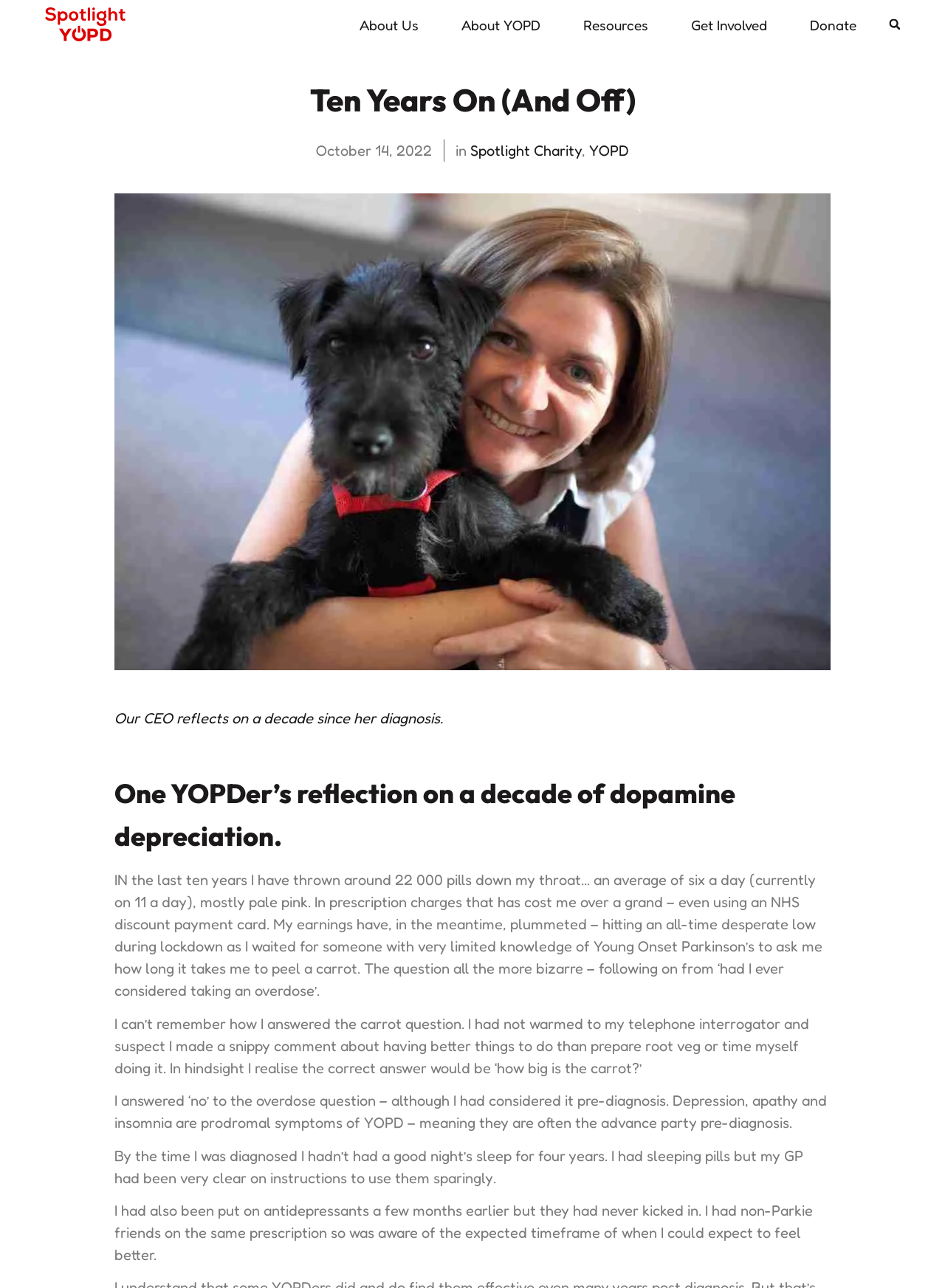Offer a thorough description of the webpage.

The webpage is about the CEO of Spotlight YOPD reflecting on a decade since her diagnosis with Young Onset Parkinson's Disease (YOPD). At the top left corner, there is a logo of Spotlight YOPD, which is an image linked to the organization's website. 

To the right of the logo, there are four menu items: "About Us", "About YOPD", "Resources", and "Get Involved", each with a dropdown menu. On the far right, there is a "Donate" button and a search bar with a "Search" button.

Below the menu items, there is a heading "Ten Years On (And Off)" followed by the date "October 14, 2022". Two links, "Spotlight Charity" and "YOPD", are placed next to the date.

The main content of the webpage is a personal reflection by the CEO, which is divided into several paragraphs. The first paragraph is a brief introduction, followed by a longer text that describes the CEO's experience with YOPD, including the medication she has taken, the impact on her earnings, and her struggles with depression, apathy, and insomnia. The text is written in a conversational tone and includes personal anecdotes and witty remarks.